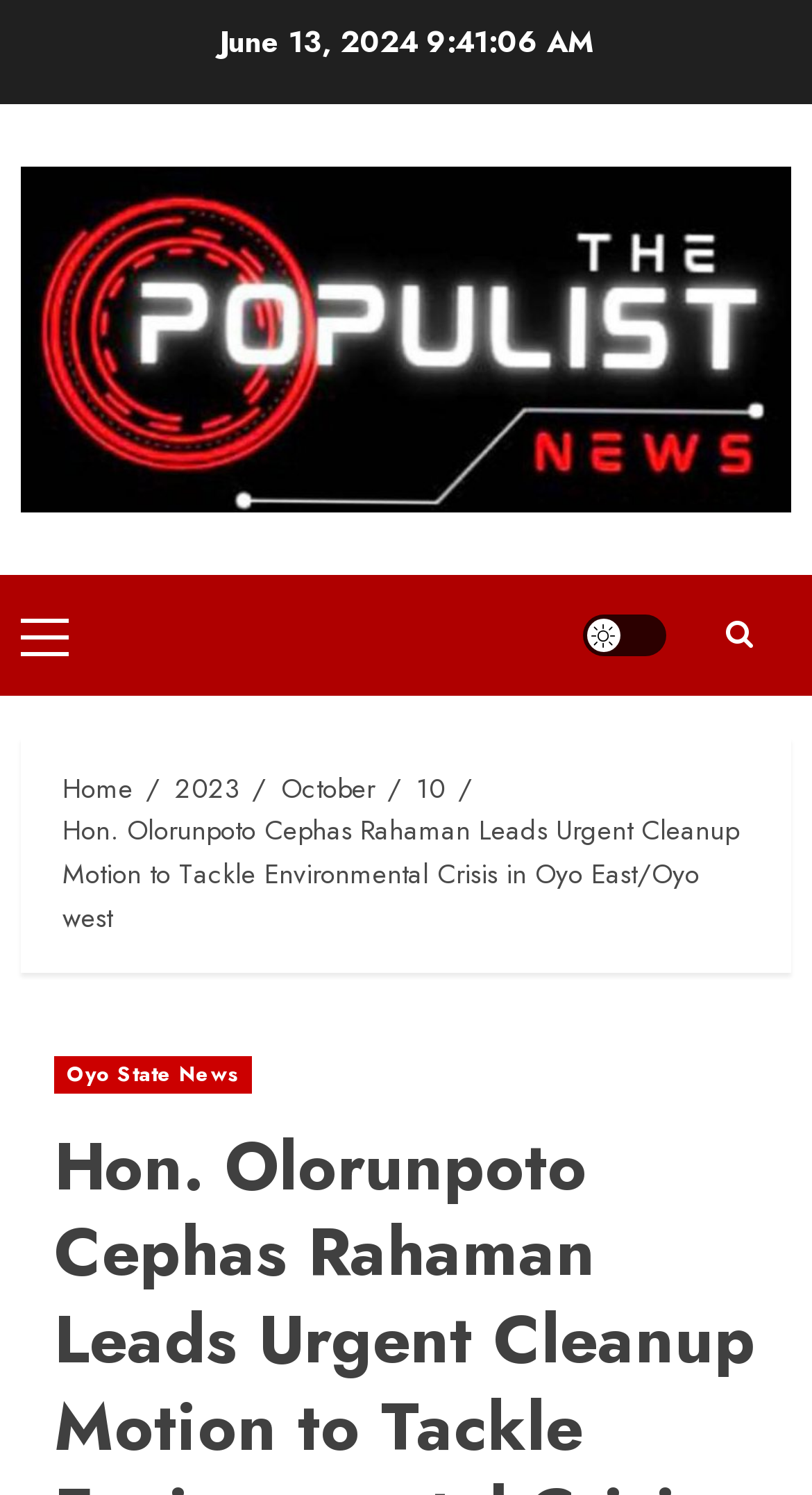Utilize the information from the image to answer the question in detail:
What is the date of the article?

I found the date of the article by looking at the top of the webpage, where it says 'June 13, 2024' in a static text element.